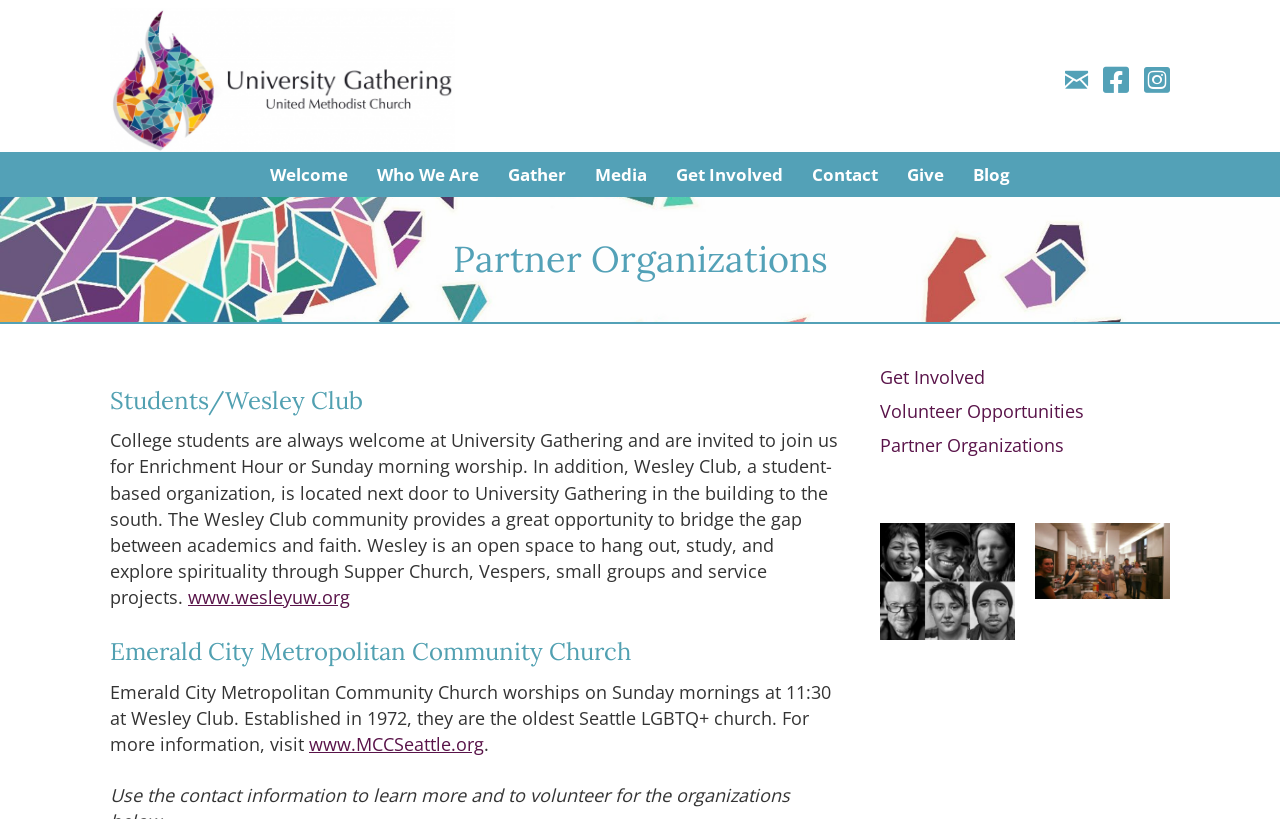Please identify the bounding box coordinates of the element that needs to be clicked to perform the following instruction: "Explore Volunteer Opportunities".

[0.688, 0.487, 0.847, 0.516]